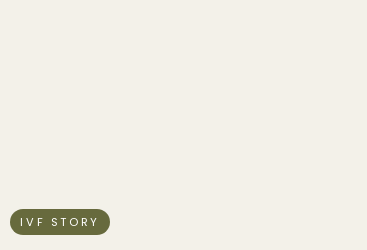Detail all significant aspects of the image you see.

The image features a muted background with a prominent button labeled "IVF STORY," which is styled in a subtle, earthy tone. This button invites users to explore personal narratives and insights regarding In Vitro Fertilization (IVF), signaling a focus on sharing experiences related to fertility and family planning. The overall aesthetic is clean and understated, allowing the button to stand out as a call to action for those seeking to engage with heartfelt stories and important discussions surrounding IVF.